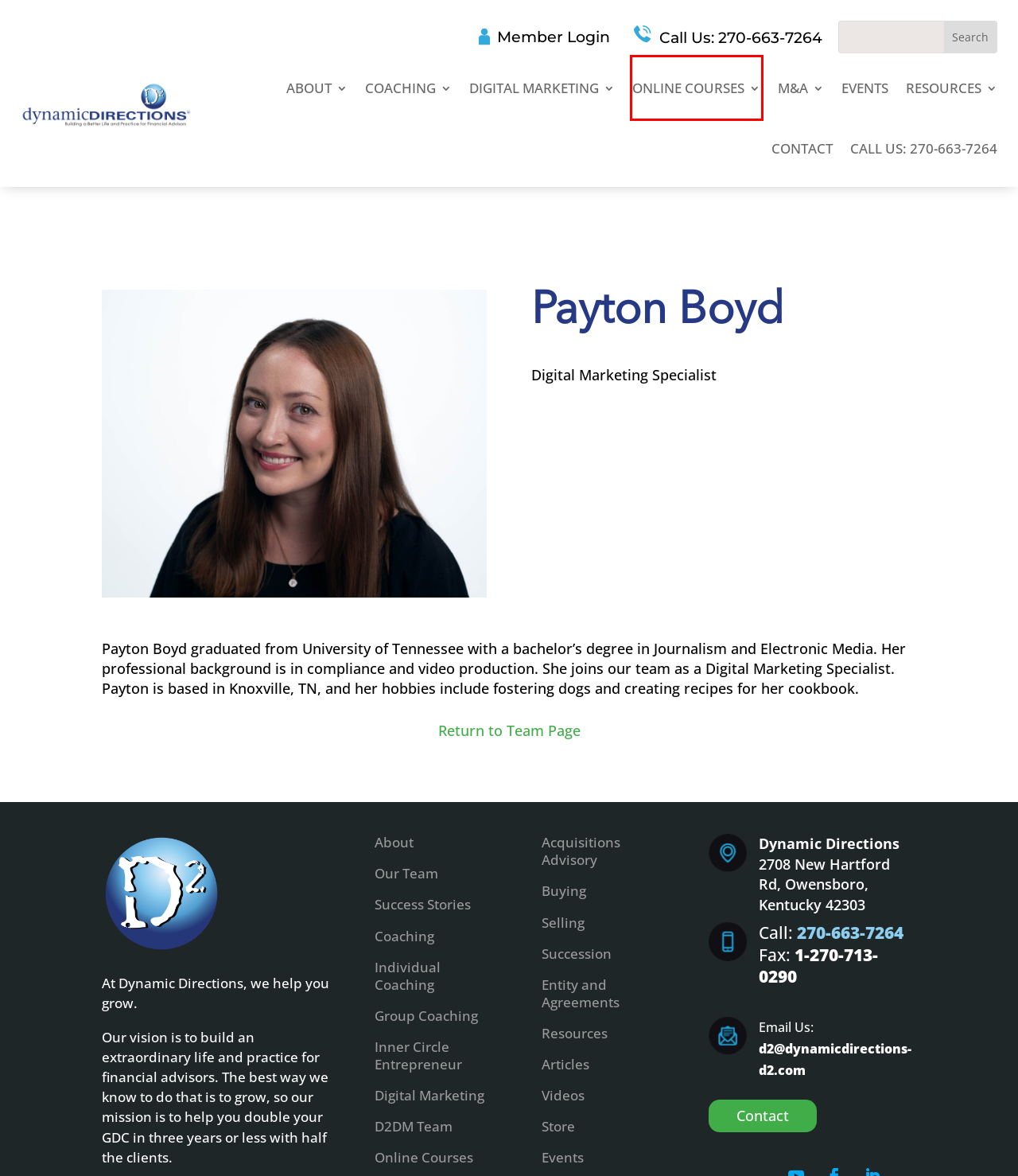Analyze the screenshot of a webpage that features a red rectangle bounding box. Pick the webpage description that best matches the new webpage you would see after clicking on the element within the red bounding box. Here are the candidates:
A. Mergers & Acquisitions | Dynamic Directions
B. Financial Advisor Coaching | Dynamic Directions
C. Digital Marketing for Financial Advisors | Dynamic Directions
D. Contact Us | Dynamic Directions
E. Online Courses | Dynamic Directions
F. Corporate Events | Dynamic Directions
G. About Financial Advisor Growth | Dynamic Directions
H. Dynamic Directions | What’s the Right Direction For You?

E